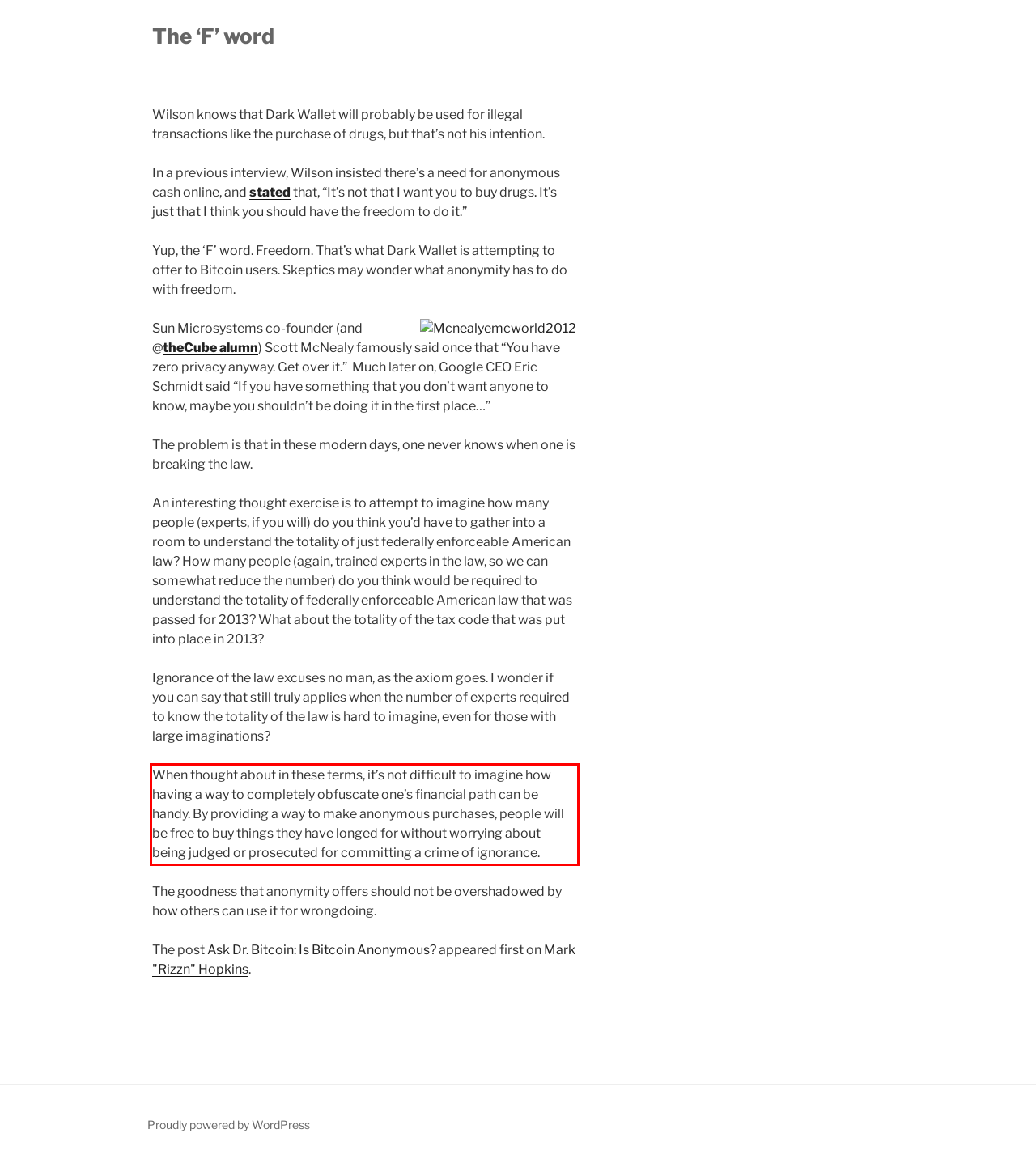Given the screenshot of the webpage, identify the red bounding box, and recognize the text content inside that red bounding box.

When thought about in these terms, it’s not difficult to imagine how having a way to completely obfuscate one’s financial path can be handy. By providing a way to make anonymous purchases, people will be free to buy things they have longed for without worrying about being judged or prosecuted for committing a crime of ignorance.